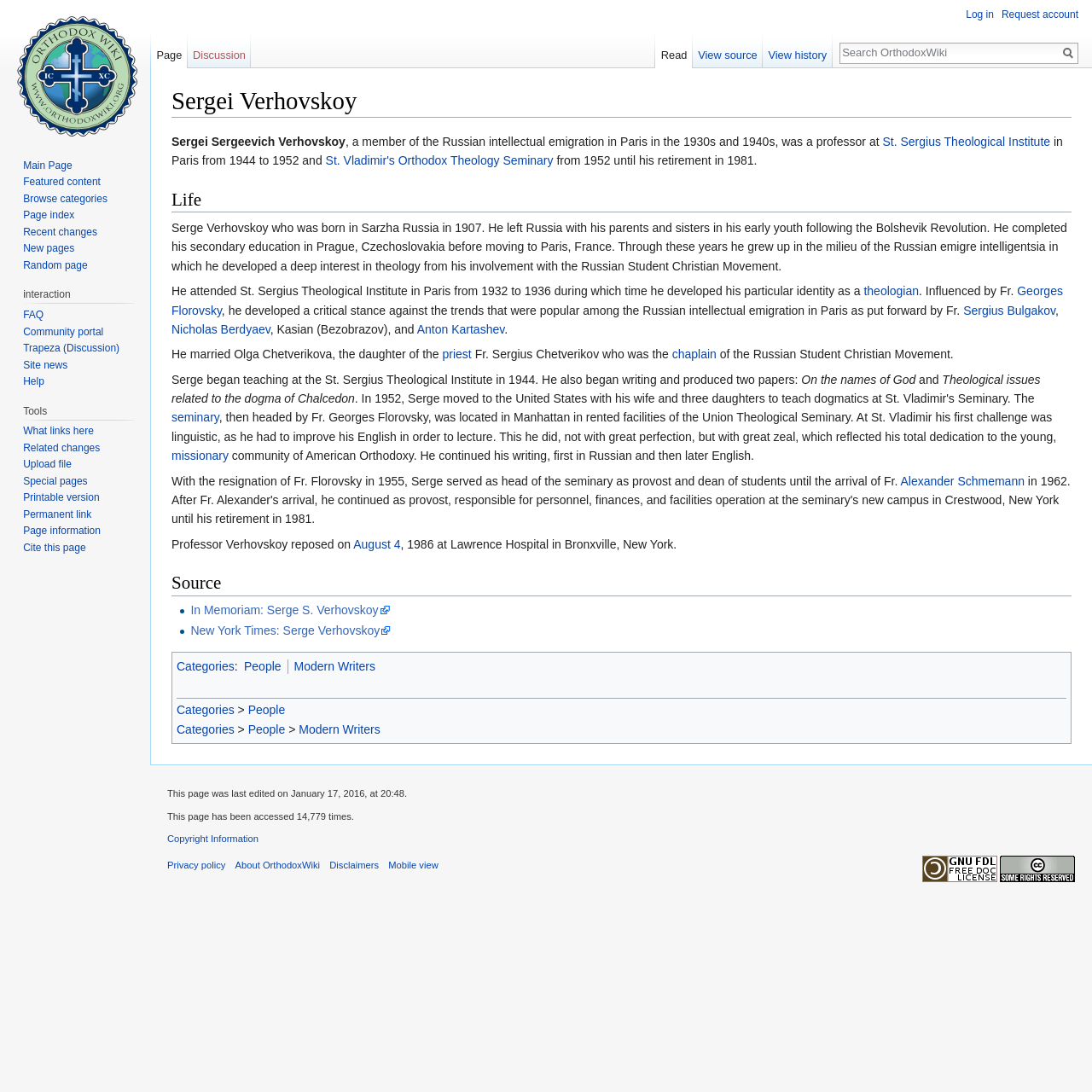Please analyze the image and provide a thorough answer to the question:
What is the name of the person described on this webpage?

I found the answer by looking at the heading element with the text 'Sergei Verhovskoy' which is located at the top of the webpage.